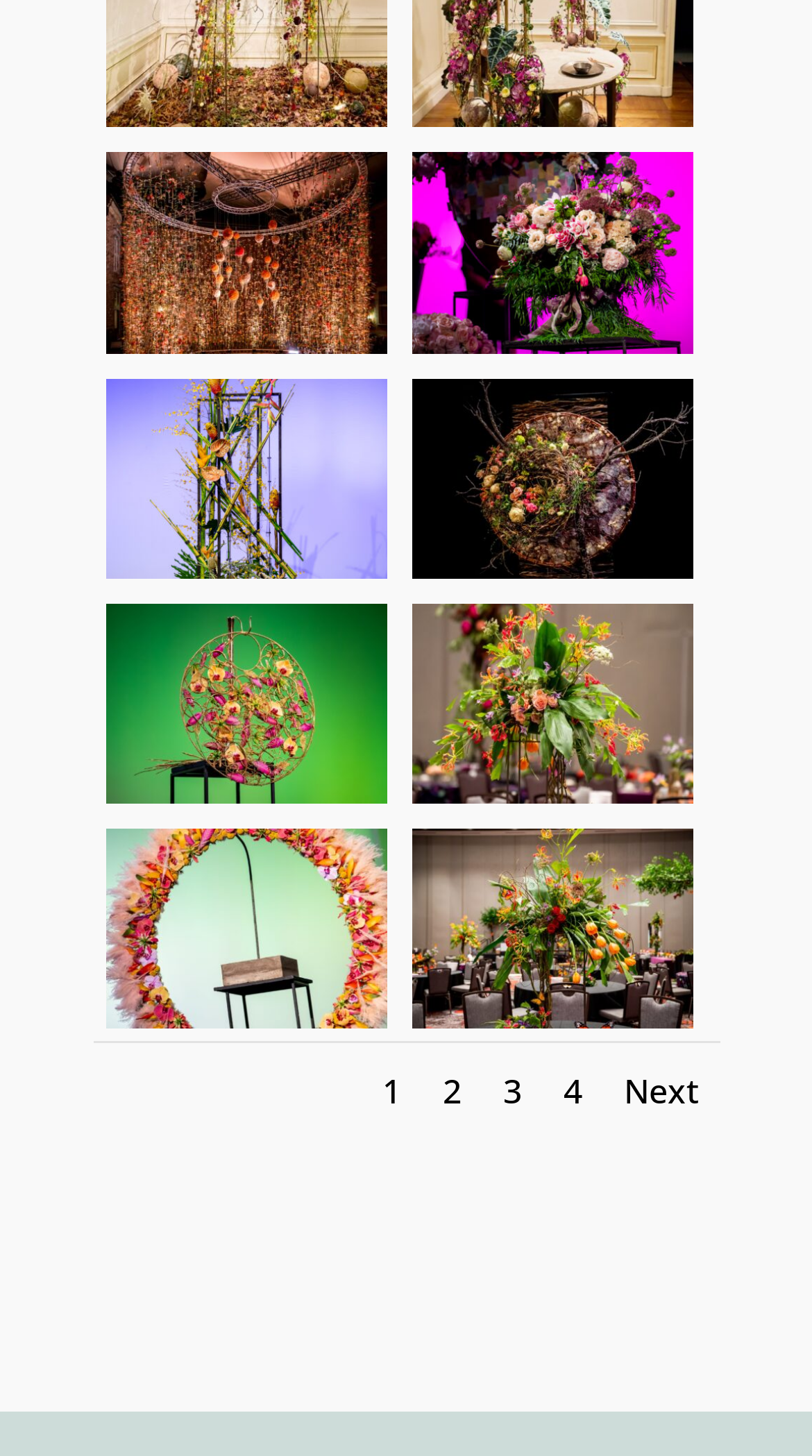Show the bounding box coordinates for the element that needs to be clicked to execute the following instruction: "click Valley Floral Training (6)". Provide the coordinates in the form of four float numbers between 0 and 1, i.e., [left, top, right, bottom].

[0.13, 0.064, 0.477, 0.095]